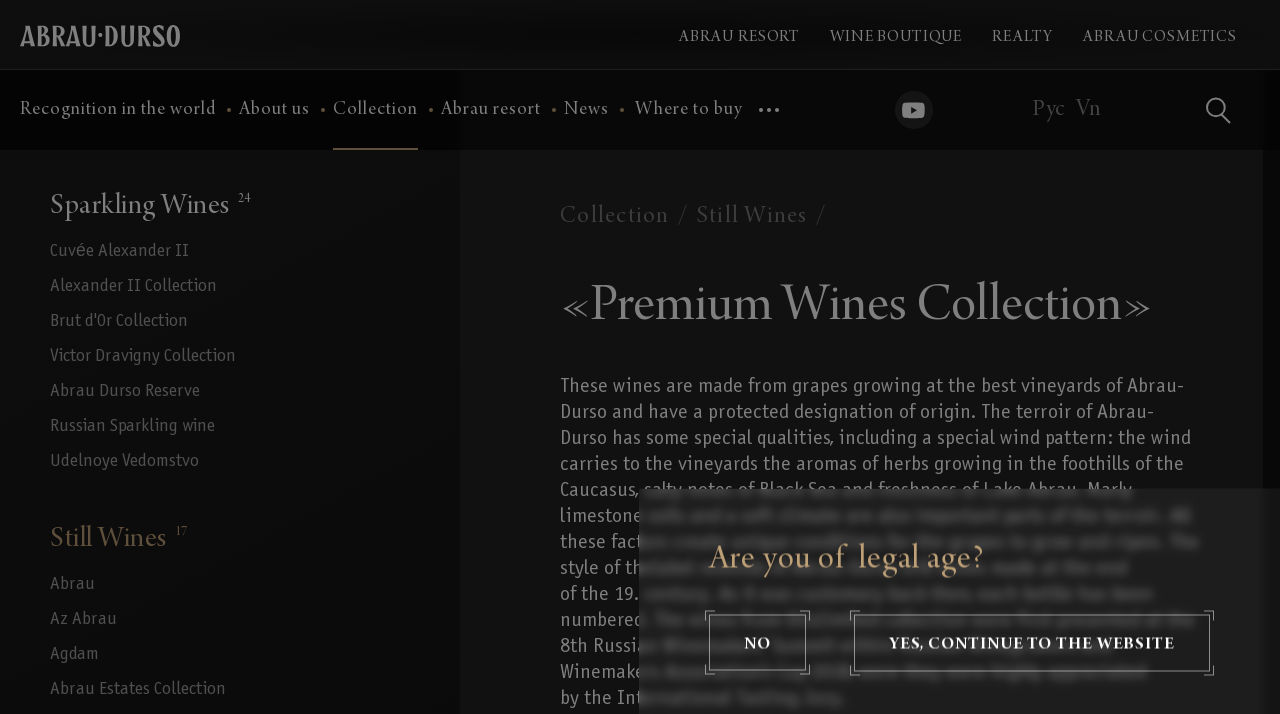Based on the image, please elaborate on the answer to the following question:
Where was the Premium Wines Collection first presented?

The Premium Wines Collection was first presented at the 8th Russian Winemakers’ Summit within Russian Winegrowers and Winemakers Association’s Cup 2018, where it was highly appreciated by the International Tasting Jury.